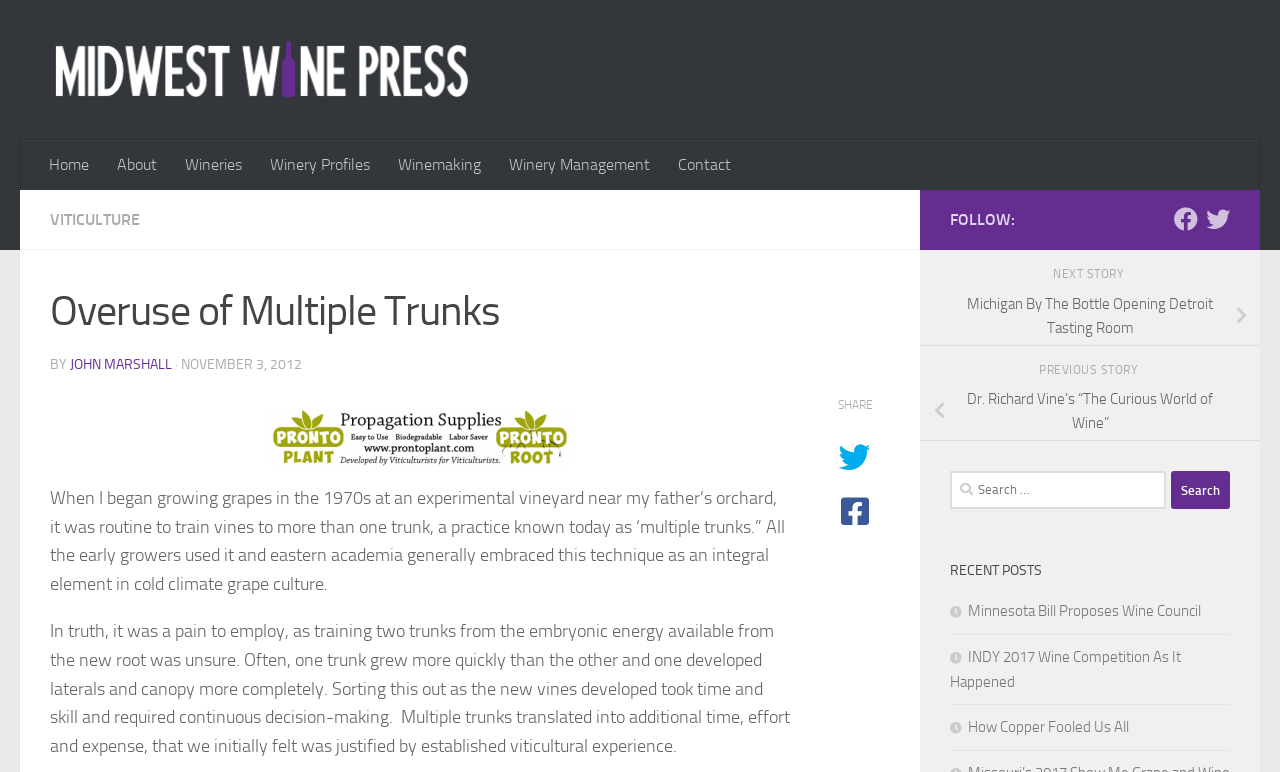How many recent posts are listed on the webpage?
Examine the image closely and answer the question with as much detail as possible.

I counted the number of recent posts by looking at the links ' Minnesota Bill Proposes Wine Council', ' INDY 2017 Wine Competition As It Happened', and ' How Copper Fooled Us All' located at the bottom of the webpage, indicating that there are three recent posts listed.